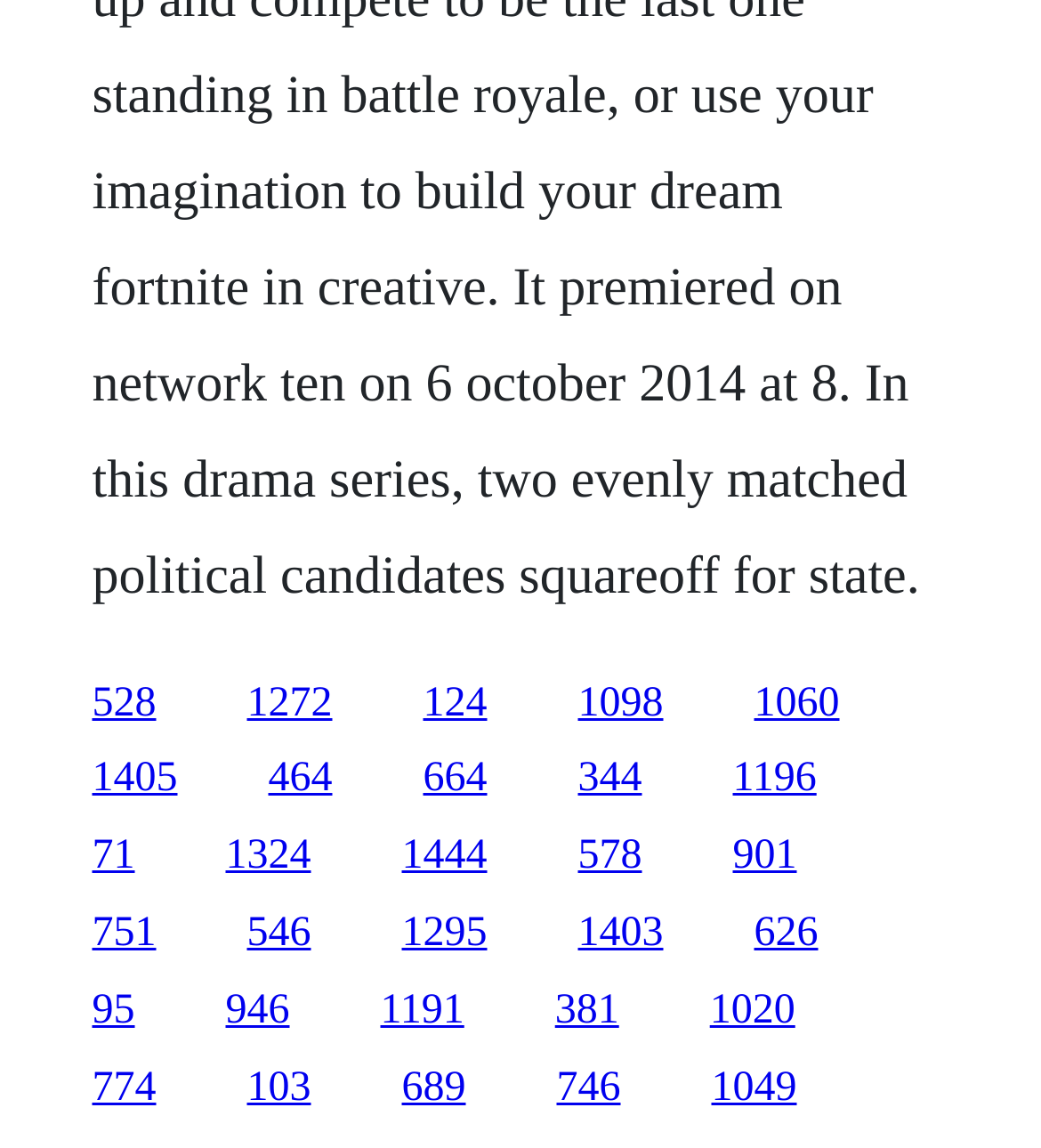Identify the bounding box coordinates of the section that should be clicked to achieve the task described: "go to the fifth link".

[0.724, 0.592, 0.806, 0.632]